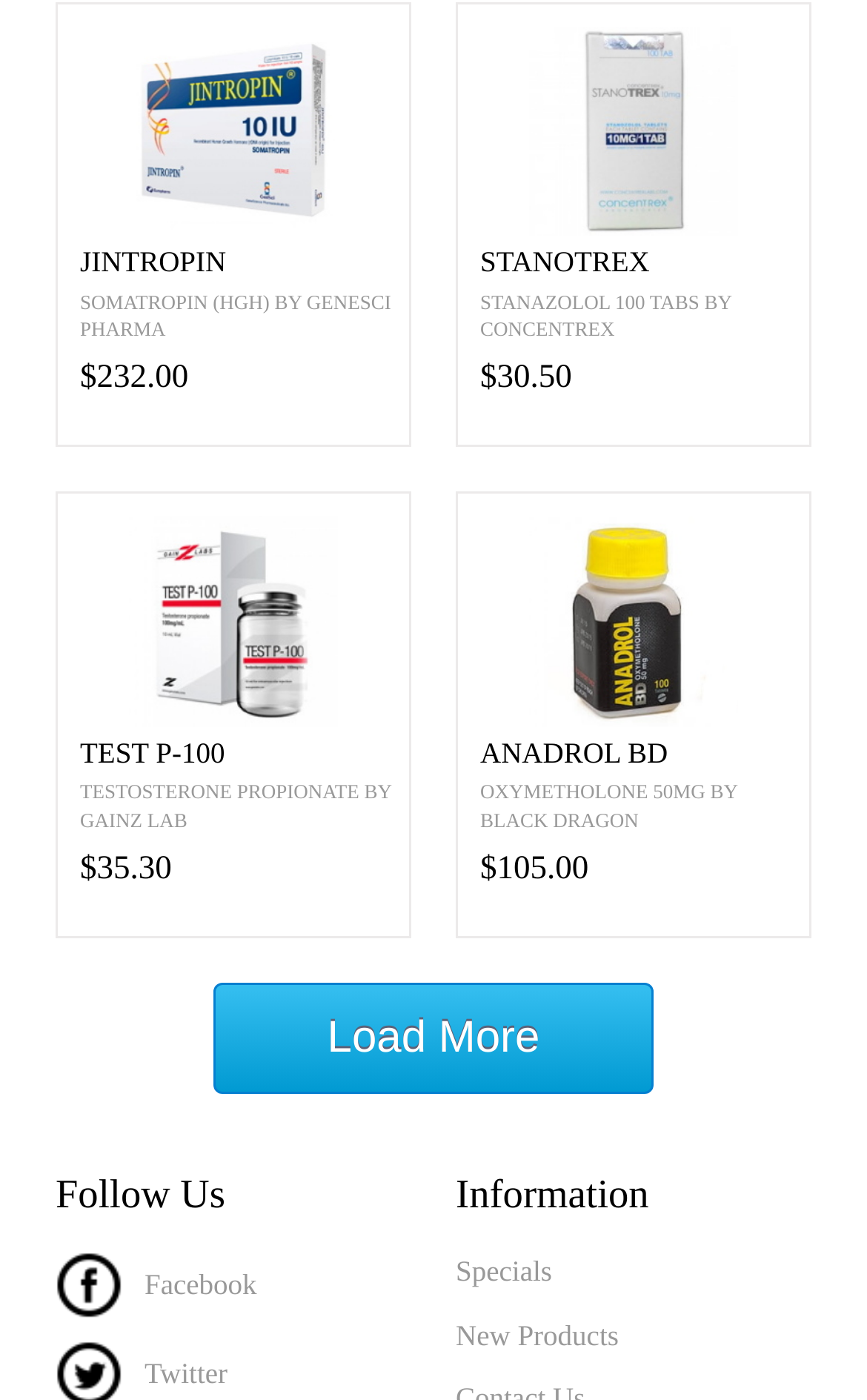Given the element description March 2024, predict the bounding box coordinates for the UI element in the webpage screenshot. The format should be (top-left x, top-left y, bottom-right x, bottom-right y), and the values should be between 0 and 1.

None